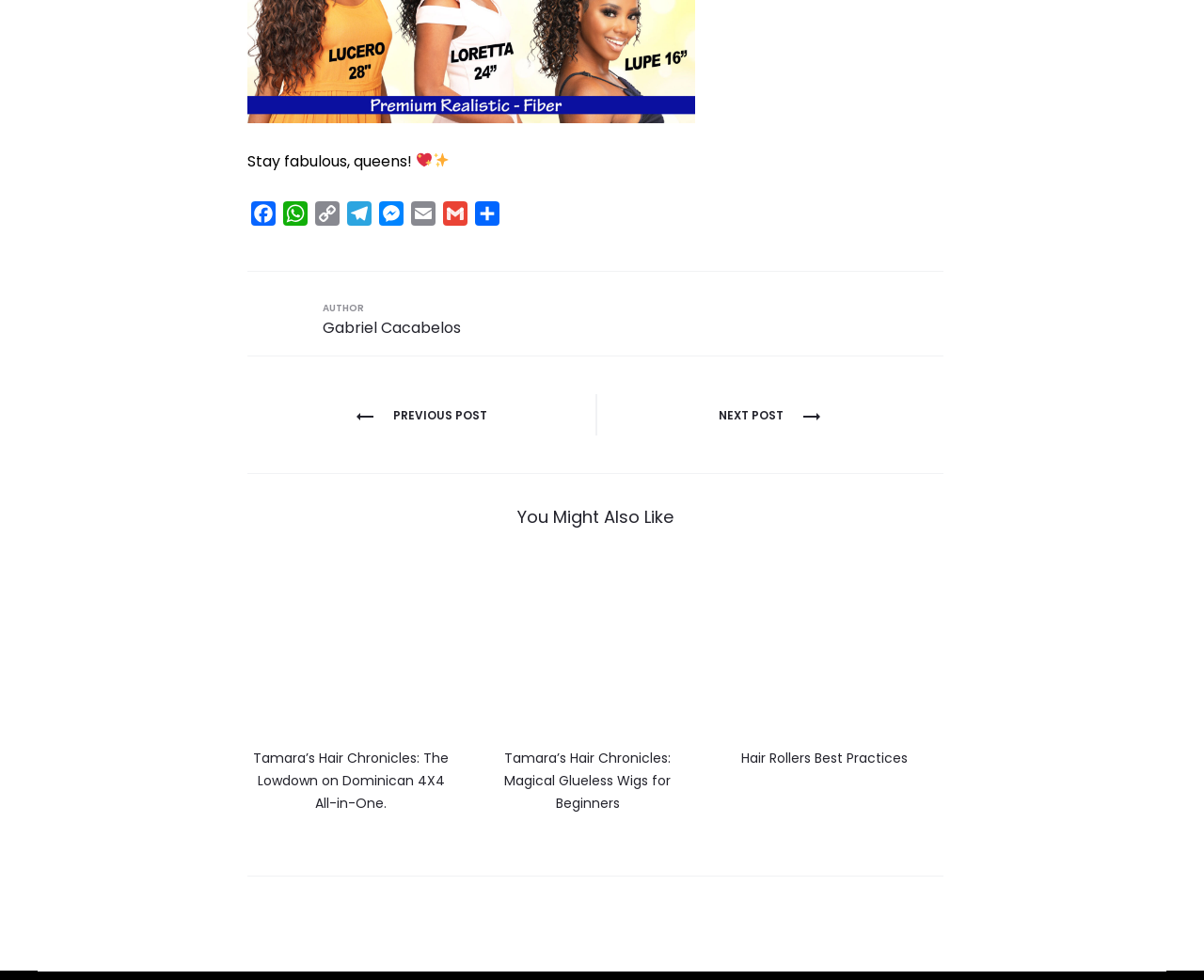Kindly respond to the following question with a single word or a brief phrase: 
What is the author's name?

Gabriel Cacabelos